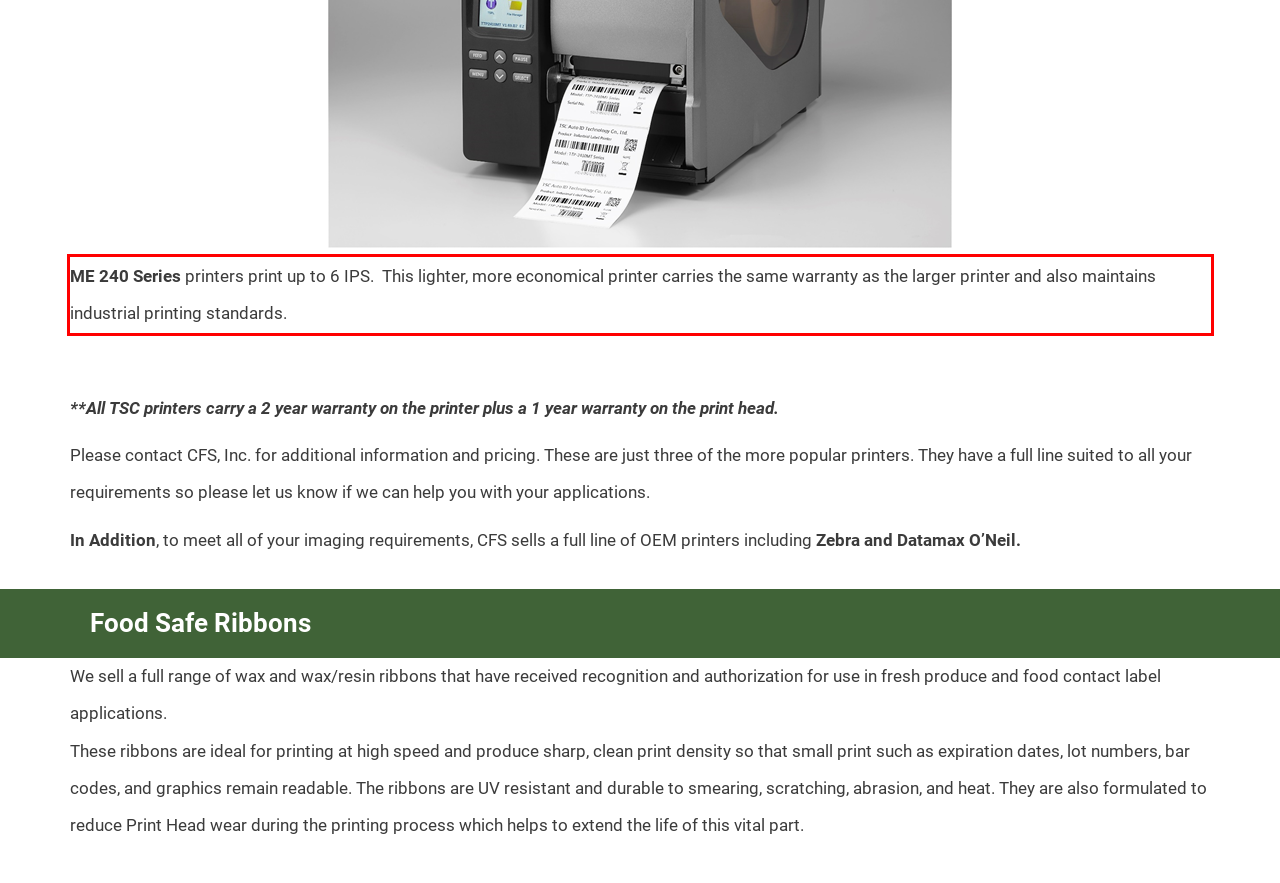Examine the webpage screenshot and use OCR to obtain the text inside the red bounding box.

ME 240 Series printers print up to 6 IPS. This lighter, more economical printer carries the same warranty as the larger printer and also maintains industrial printing standards.